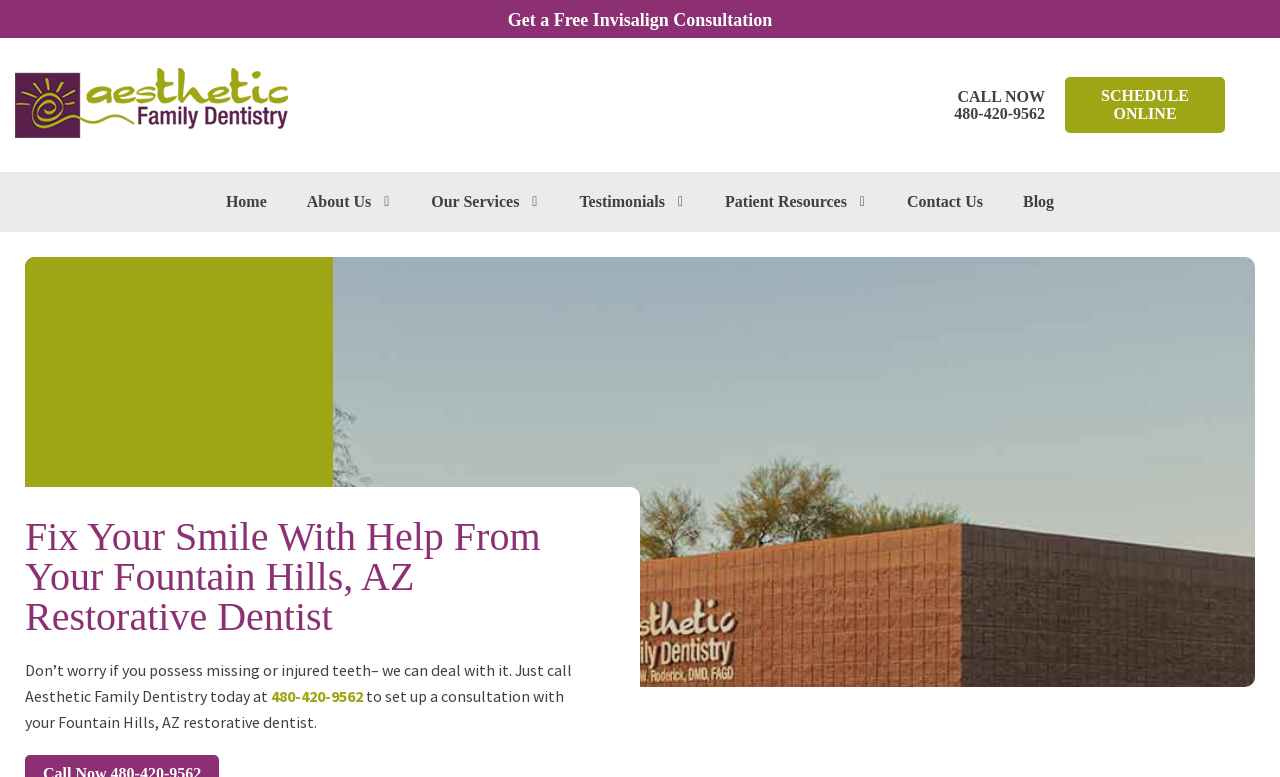Could you locate the bounding box coordinates for the section that should be clicked to accomplish this task: "Get a free Invisalign consultation".

[0.397, 0.013, 0.603, 0.038]